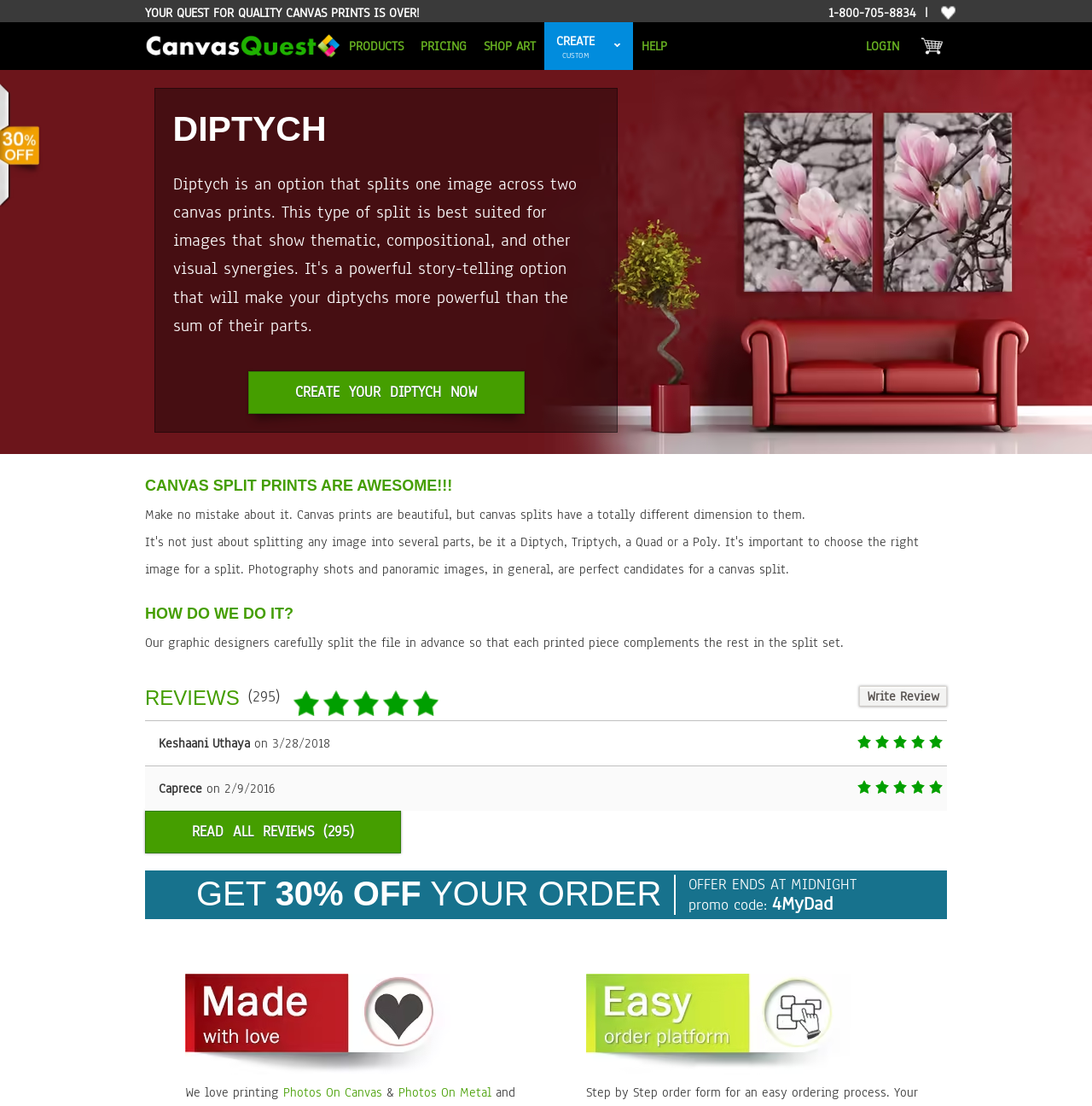Please find the bounding box coordinates for the clickable element needed to perform this instruction: "Visit Paws Unlimited Inc website".

None